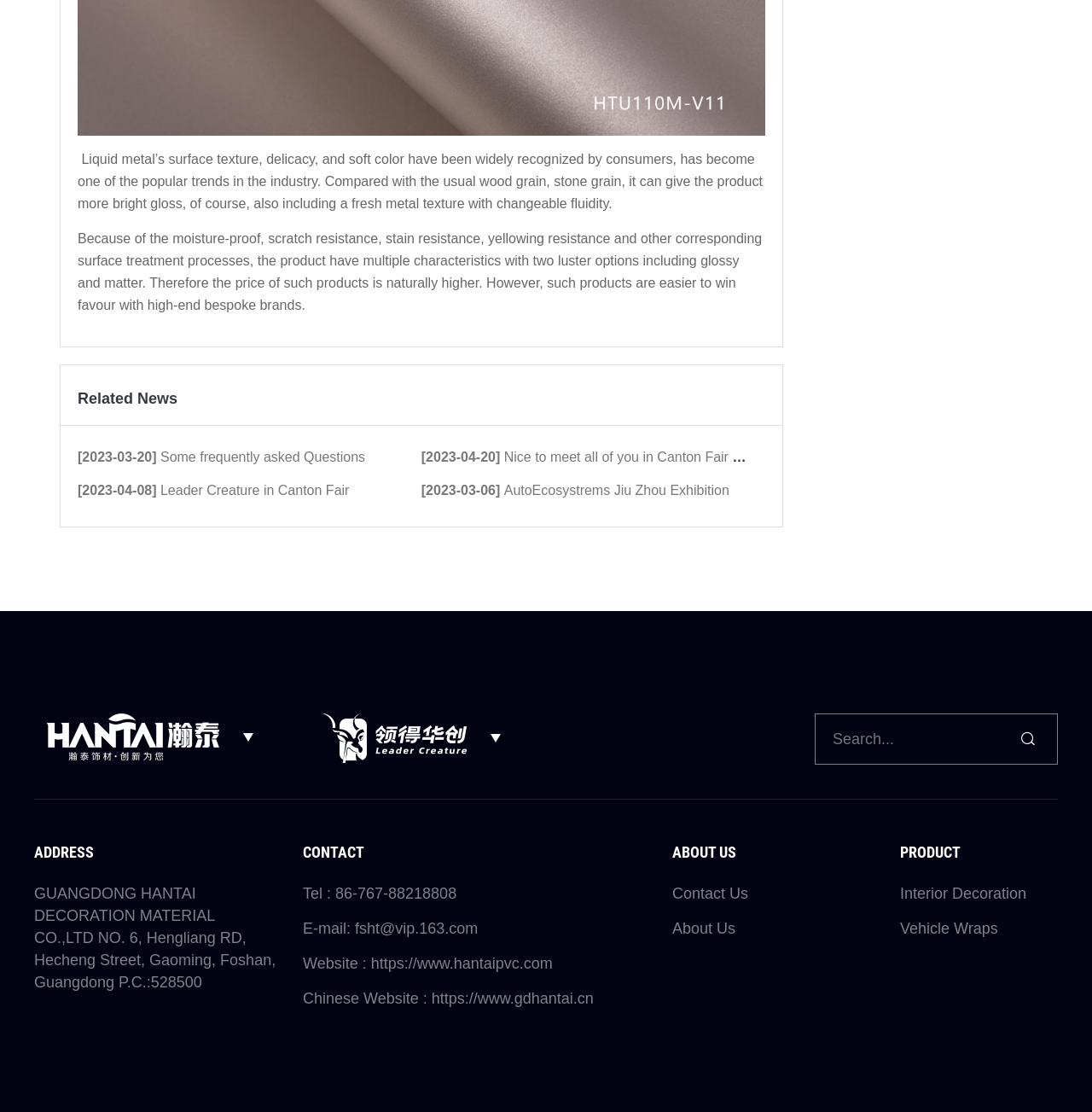Locate the bounding box coordinates of the clickable area to execute the instruction: "Click the logo1 image". Provide the coordinates as four float numbers between 0 and 1, represented as [left, top, right, bottom].

[0.043, 0.642, 0.201, 0.684]